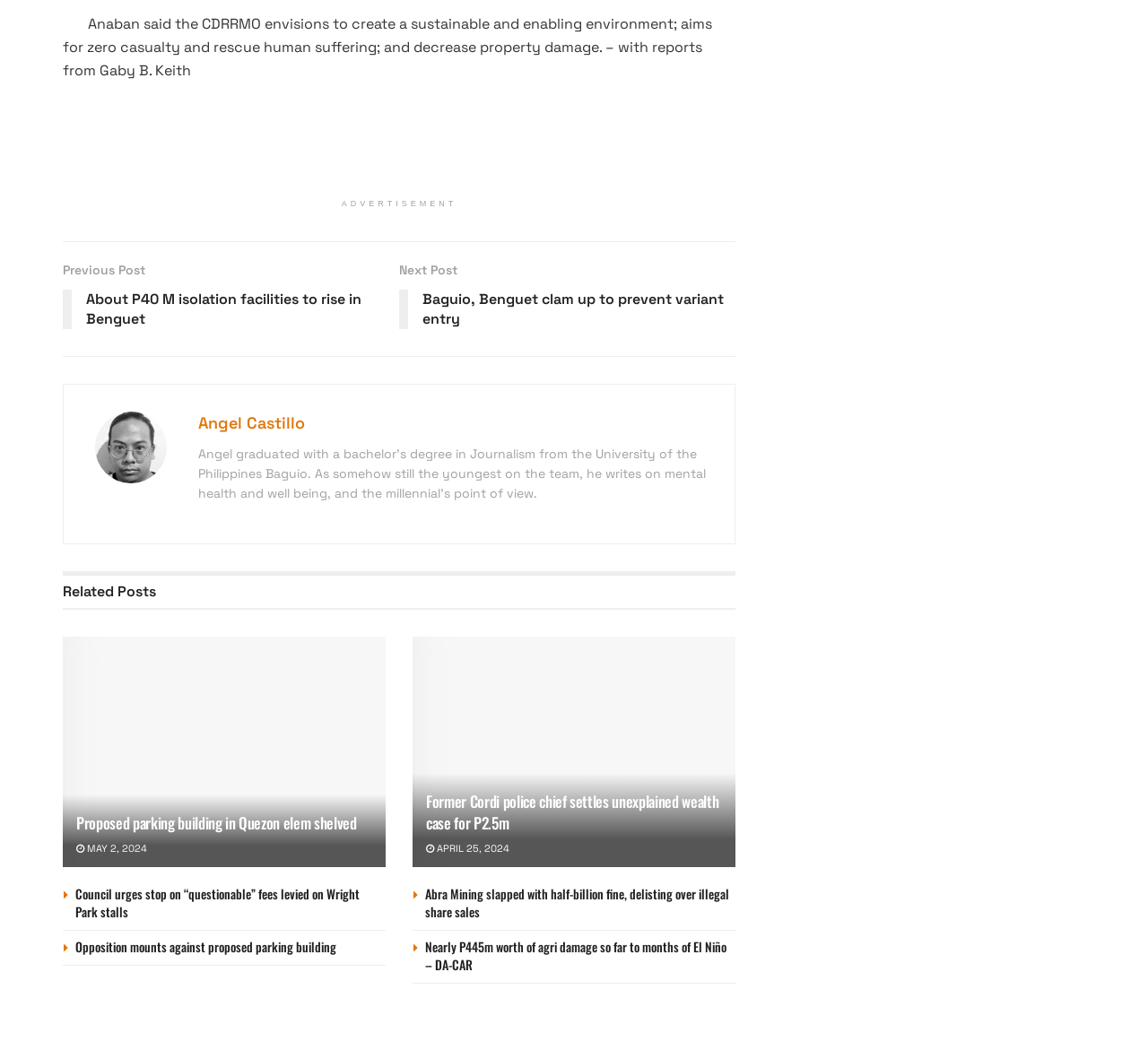Can you find the bounding box coordinates for the element to click on to achieve the instruction: "Check the news about Former Cordi police chief settles unexplained wealth case for P2.5m"?

[0.371, 0.747, 0.629, 0.787]